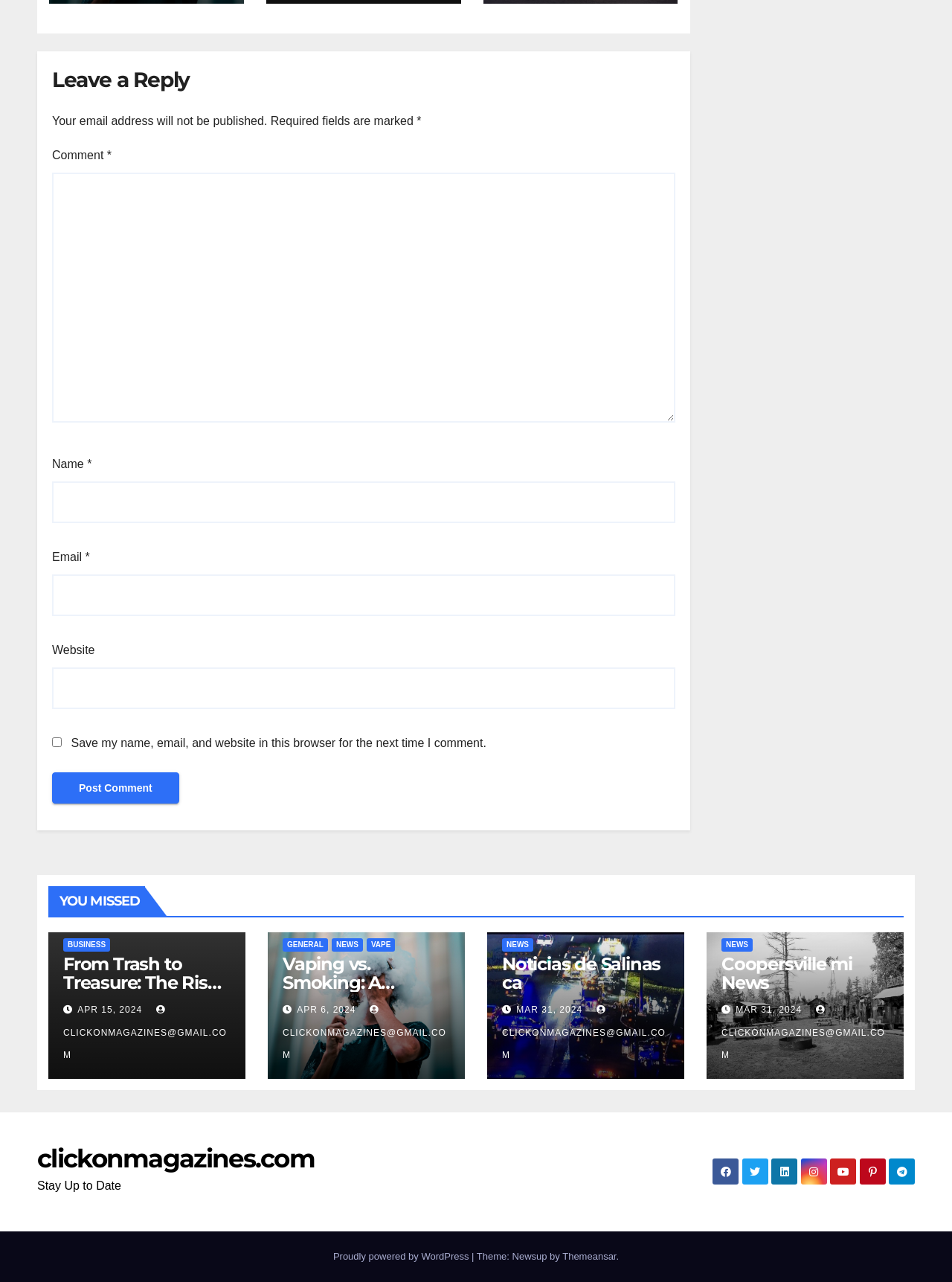Find the bounding box coordinates for the area that should be clicked to accomplish the instruction: "Click on 'Post Comment'".

[0.055, 0.602, 0.188, 0.627]